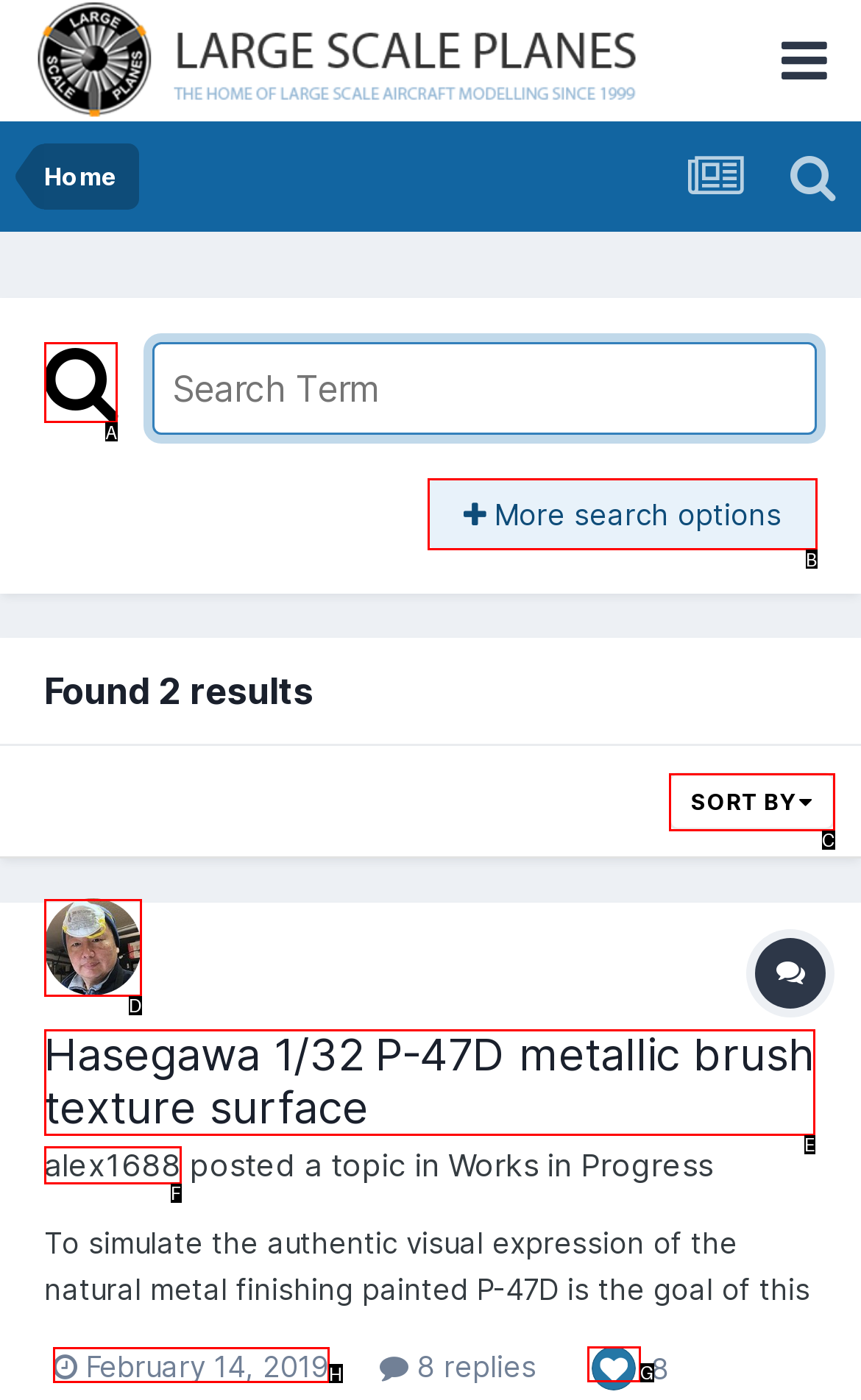To complete the task: Visit the about company page, select the appropriate UI element to click. Respond with the letter of the correct option from the given choices.

None